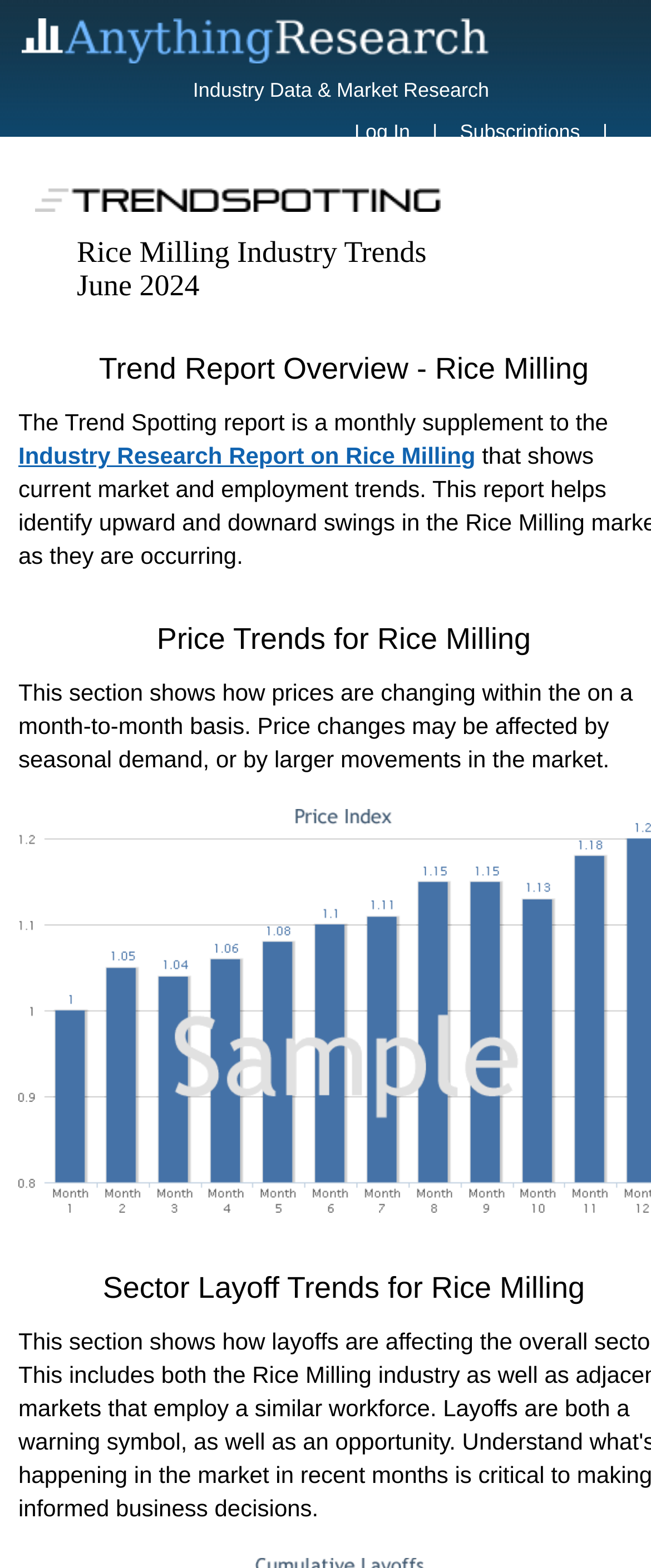Using the provided element description: "Insights", identify the bounding box coordinates. The coordinates should be four floats between 0 and 1 in the order [left, top, right, bottom].

[0.759, 0.167, 0.917, 0.182]